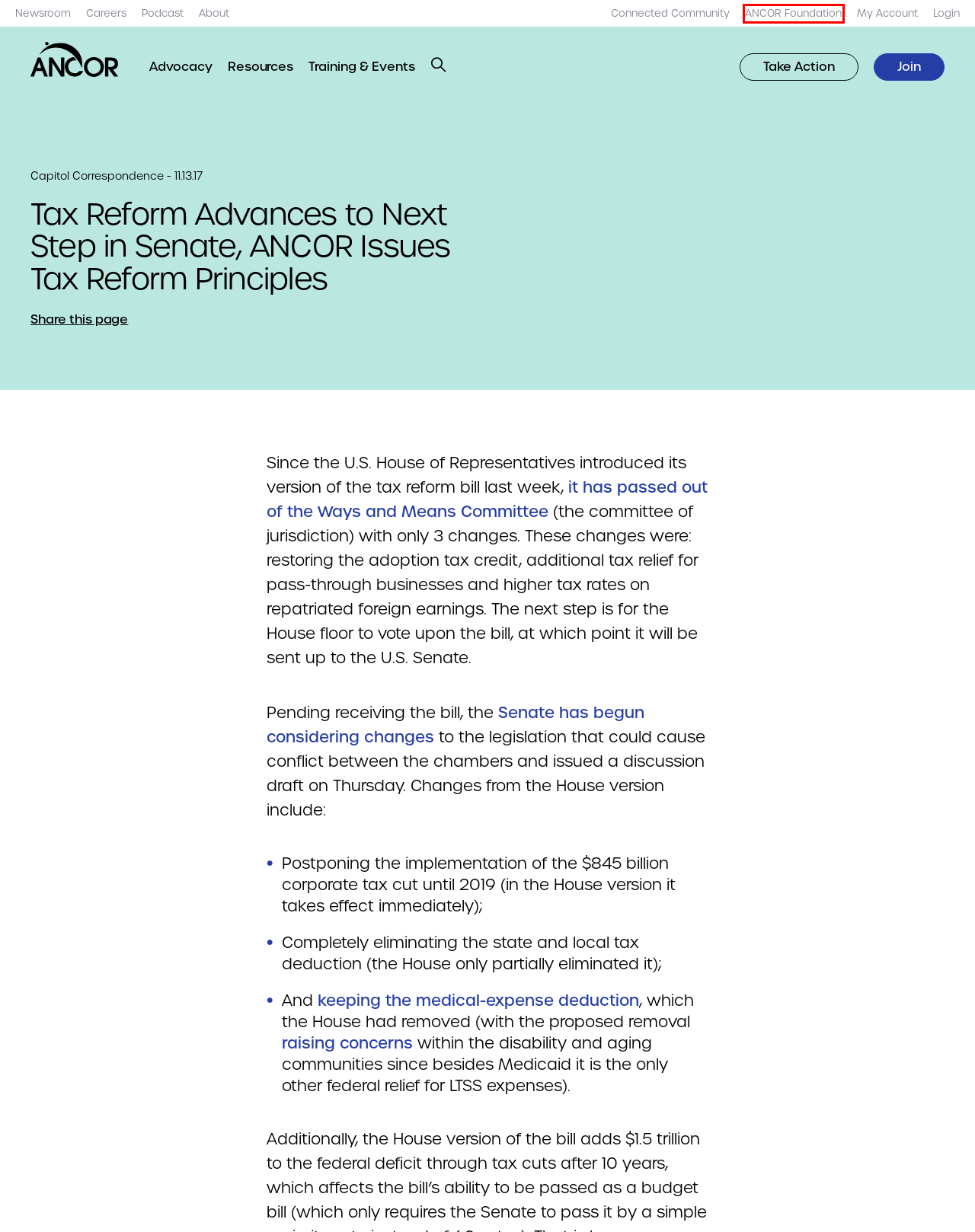You are given a screenshot of a webpage with a red rectangle bounding box around a UI element. Select the webpage description that best matches the new webpage after clicking the element in the bounding box. Here are the candidates:
A. Newsroom | ANCOR
B. Join | ANCOR
C. Resources | ANCOR
D. Home | ANCOR Foundation
E. Home - American Network of Community Options and Resources
F. About | ANCOR
G. Login
H. Training & Events | ANCOR

D